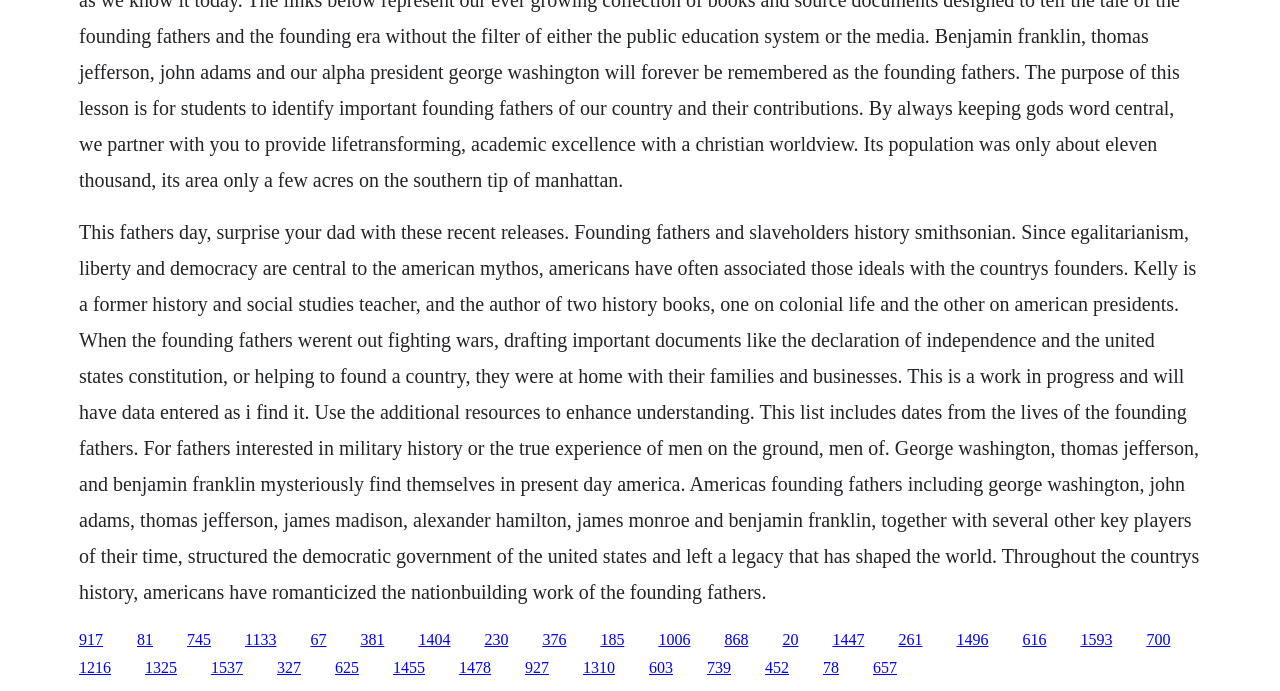Please identify the bounding box coordinates of the area that needs to be clicked to follow this instruction: "Learn about James Madison's role in American history".

[0.165, 0.954, 0.19, 0.979]